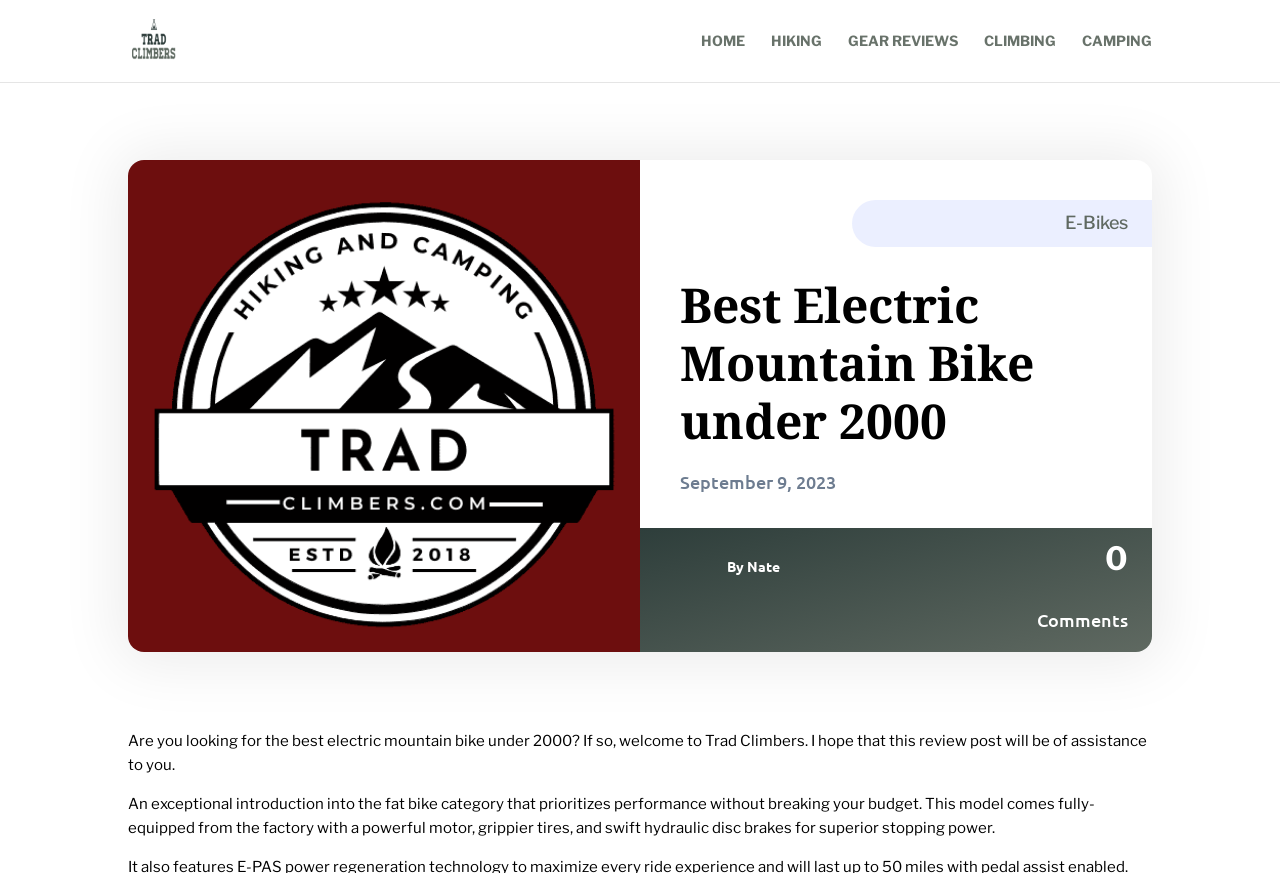Can you pinpoint the bounding box coordinates for the clickable element required for this instruction: "go to home page"? The coordinates should be four float numbers between 0 and 1, i.e., [left, top, right, bottom].

[0.548, 0.039, 0.582, 0.094]